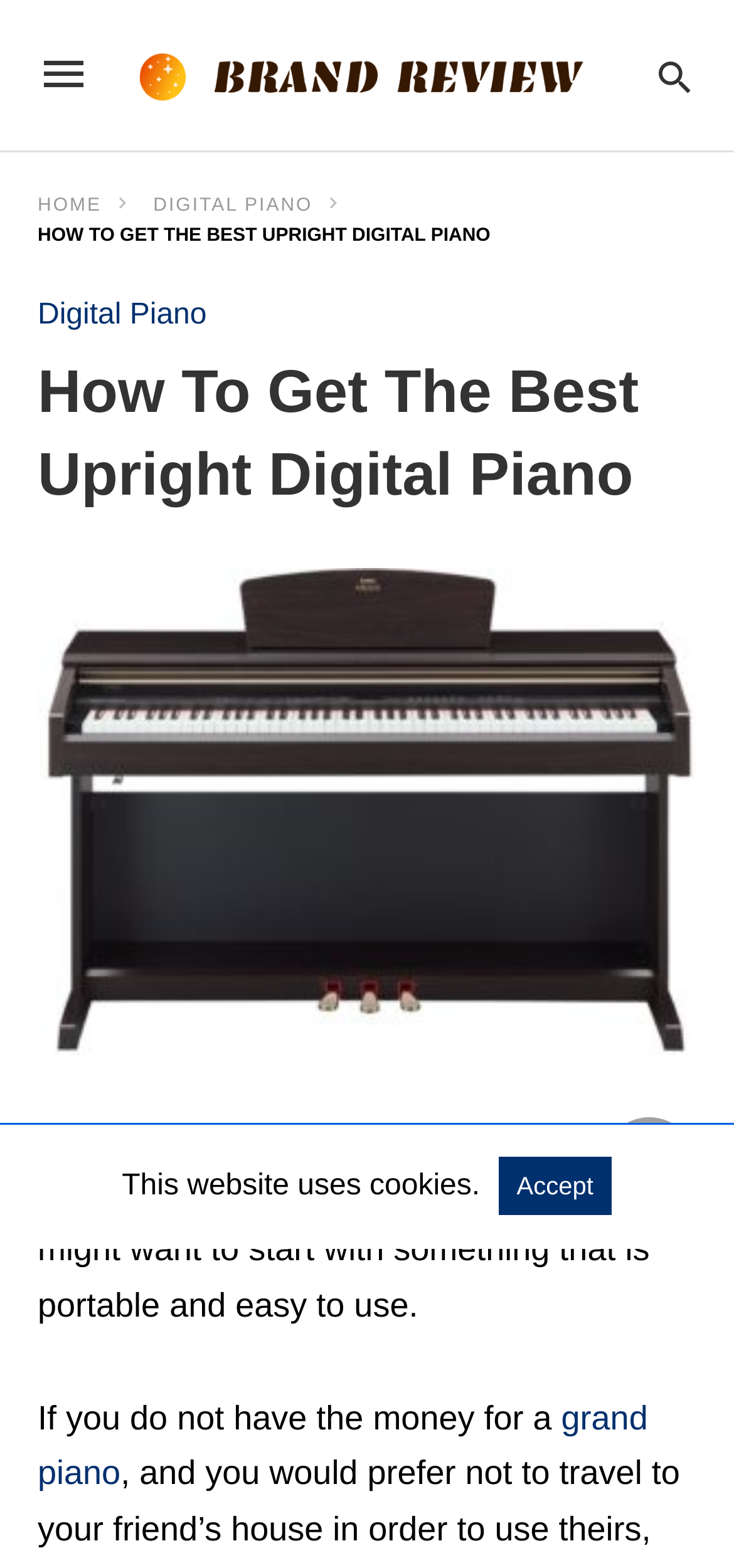Find the bounding box coordinates for the area you need to click to carry out the instruction: "Learn about Digital Piano". The coordinates should be four float numbers between 0 and 1, indicated as [left, top, right, bottom].

[0.051, 0.191, 0.282, 0.211]